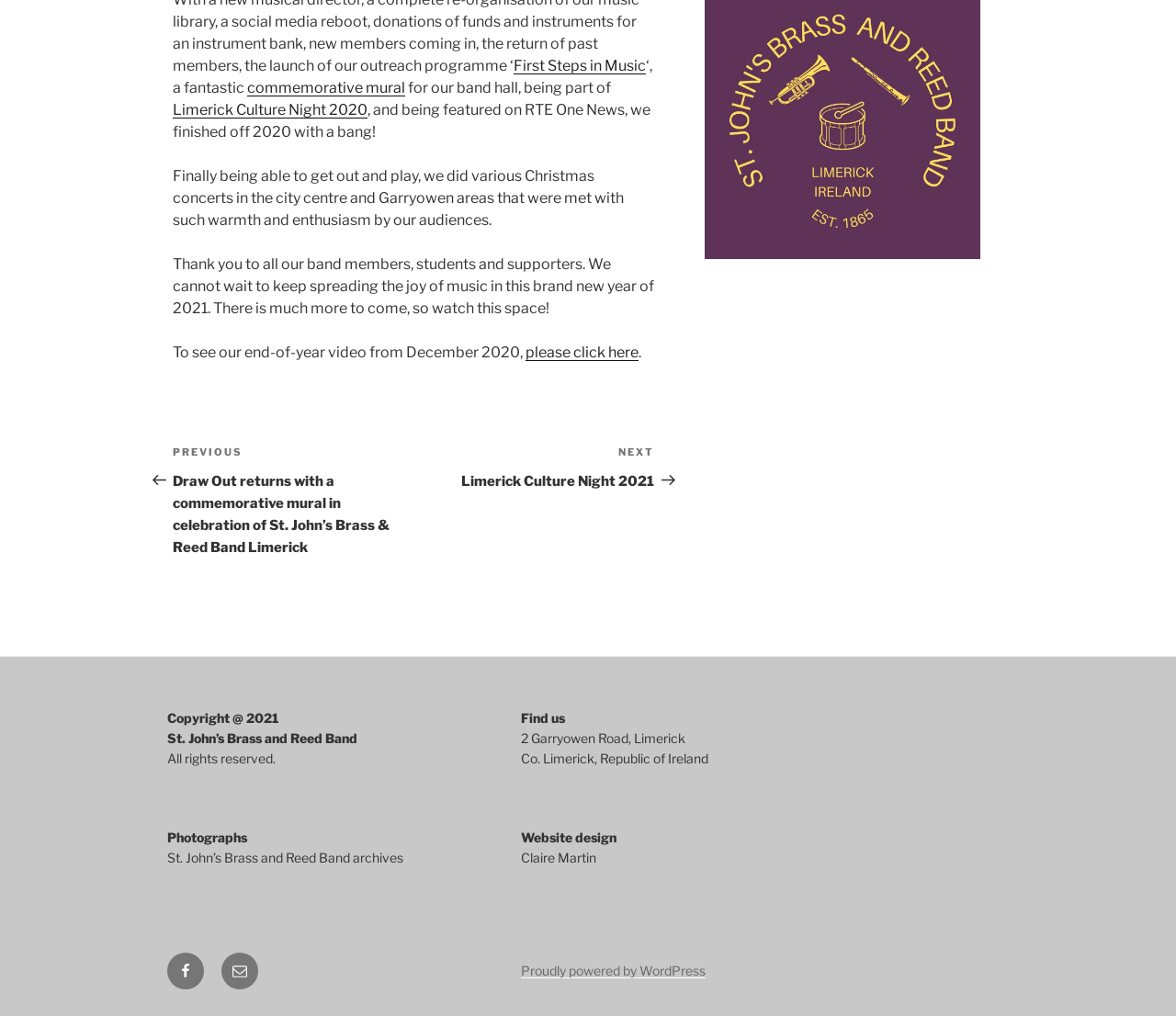Please predict the bounding box coordinates of the element's region where a click is necessary to complete the following instruction: "Click on 'Shrimp' link". The coordinates should be represented by four float numbers between 0 and 1, i.e., [left, top, right, bottom].

None